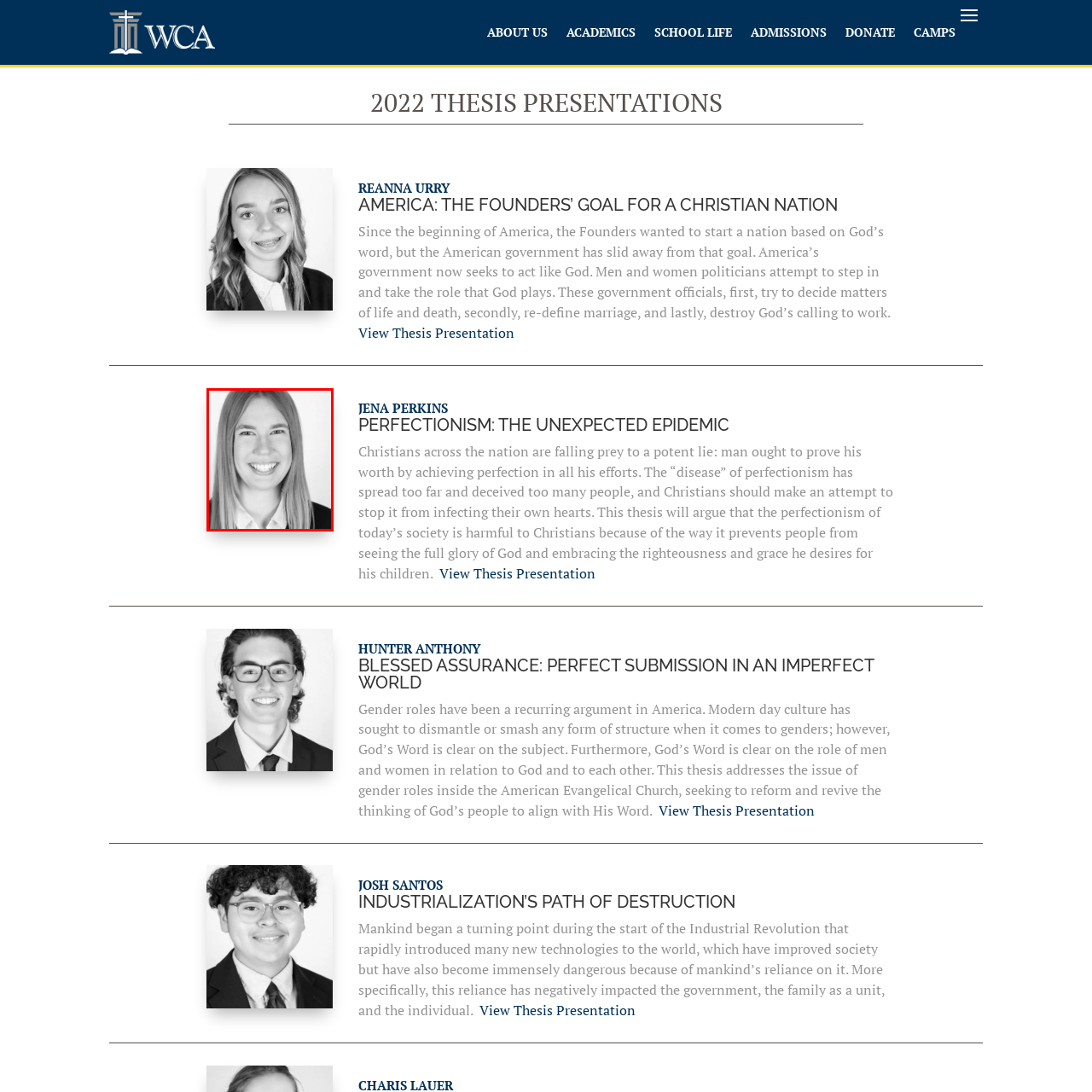What is the title of the woman's thesis?
Look at the section marked by the red bounding box and provide a single word or phrase as your answer.

Perfectionism: The Unexpected Epidemic